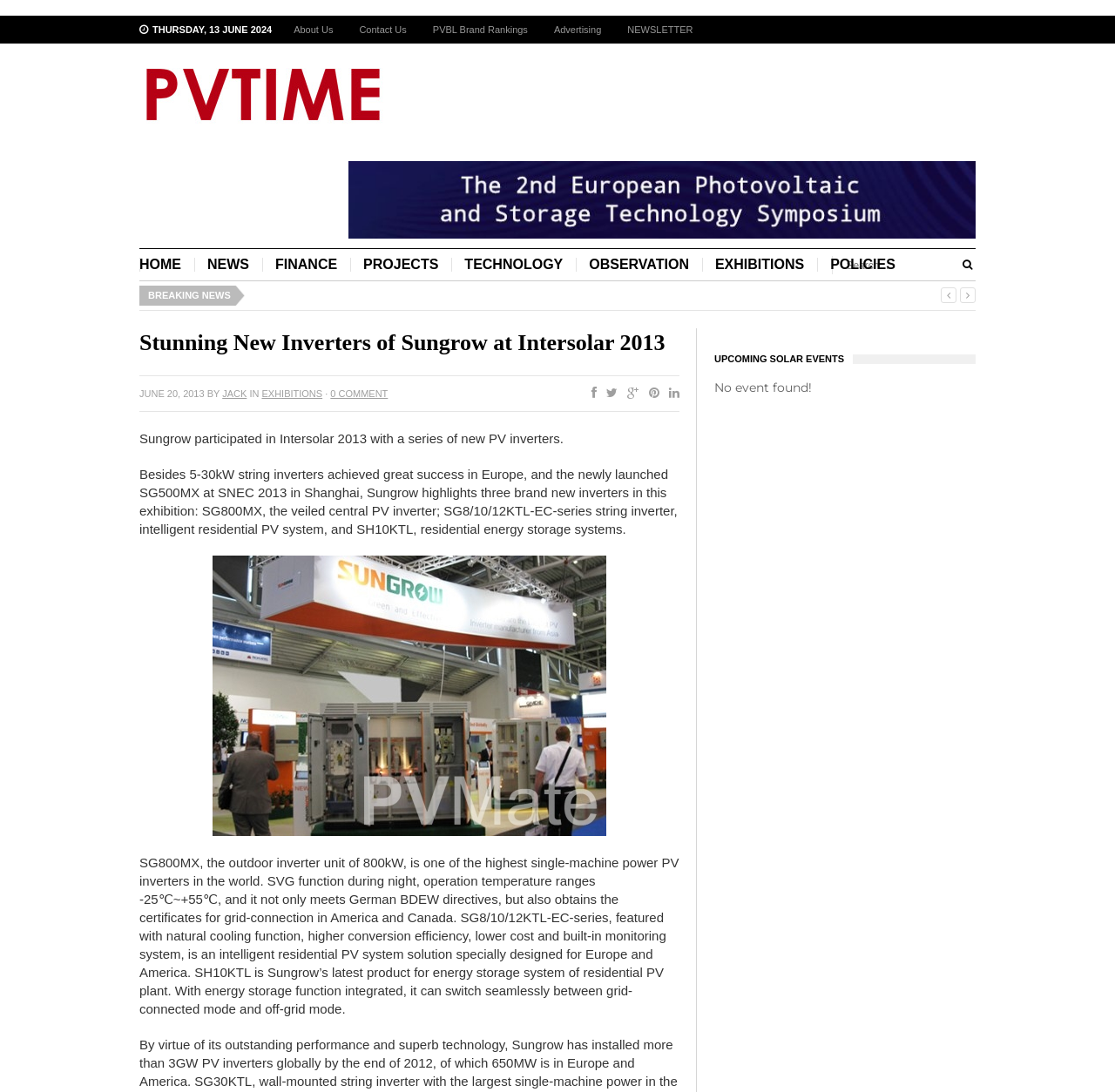How many new inverters are highlighted in the exhibition? Using the information from the screenshot, answer with a single word or phrase.

three